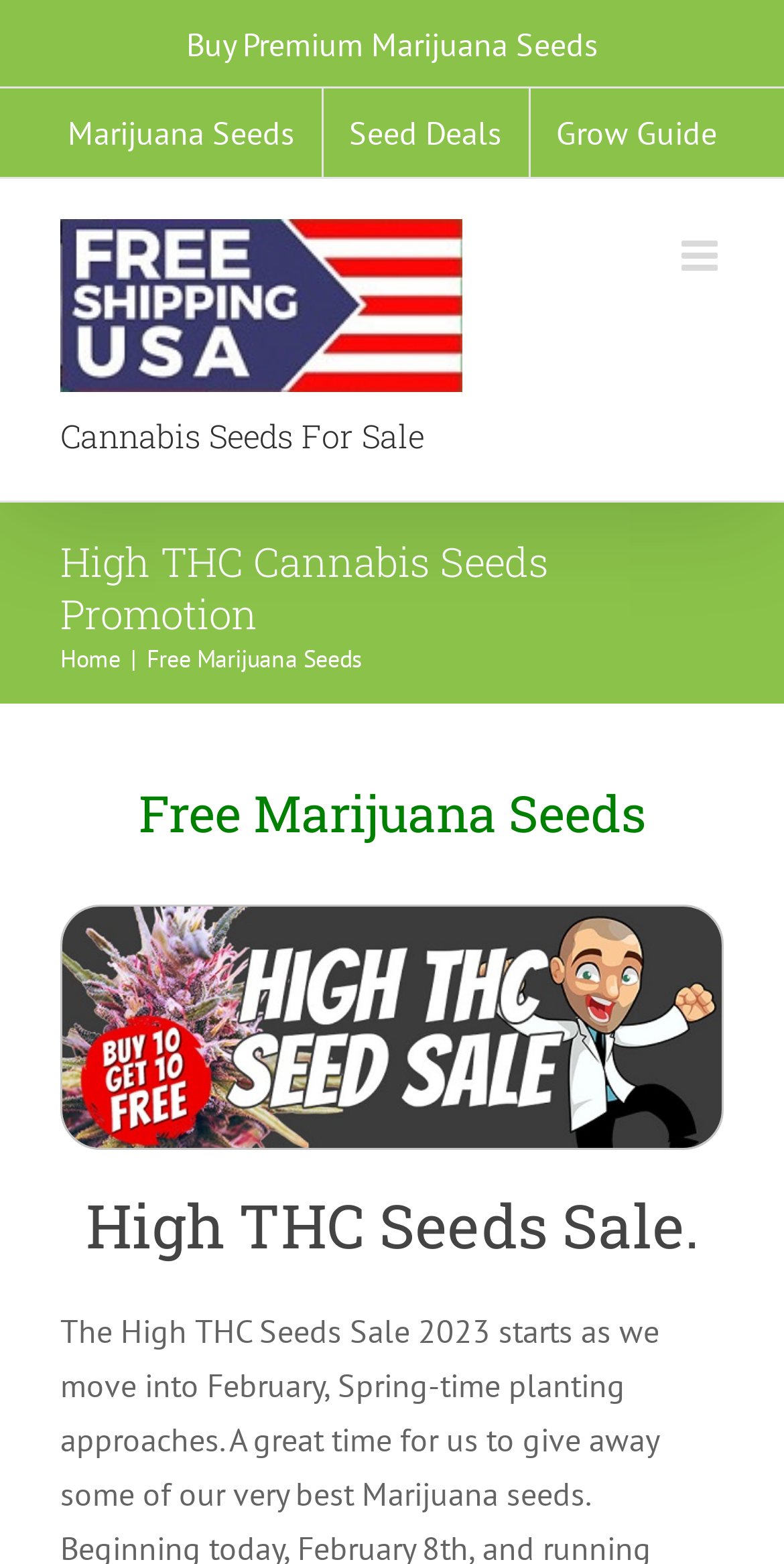Using the given description, provide the bounding box coordinates formatted as (top-left x, top-left y, bottom-right x, bottom-right y), with all values being floating point numbers between 0 and 1. Description: Grow Guide

[0.676, 0.057, 0.947, 0.113]